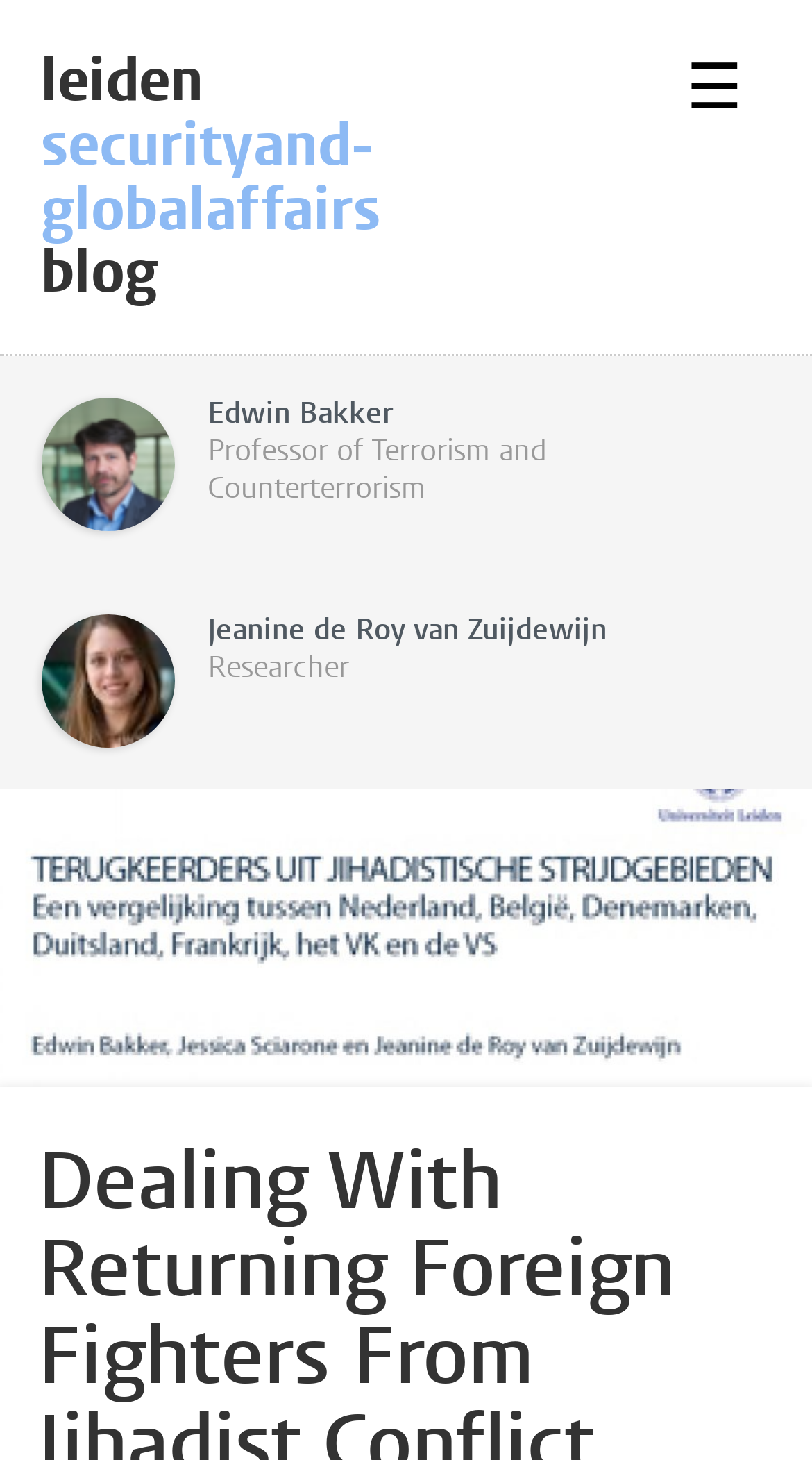Identify and provide the text of the main header on the webpage.

leiden
securityand­globalaffairs
blog